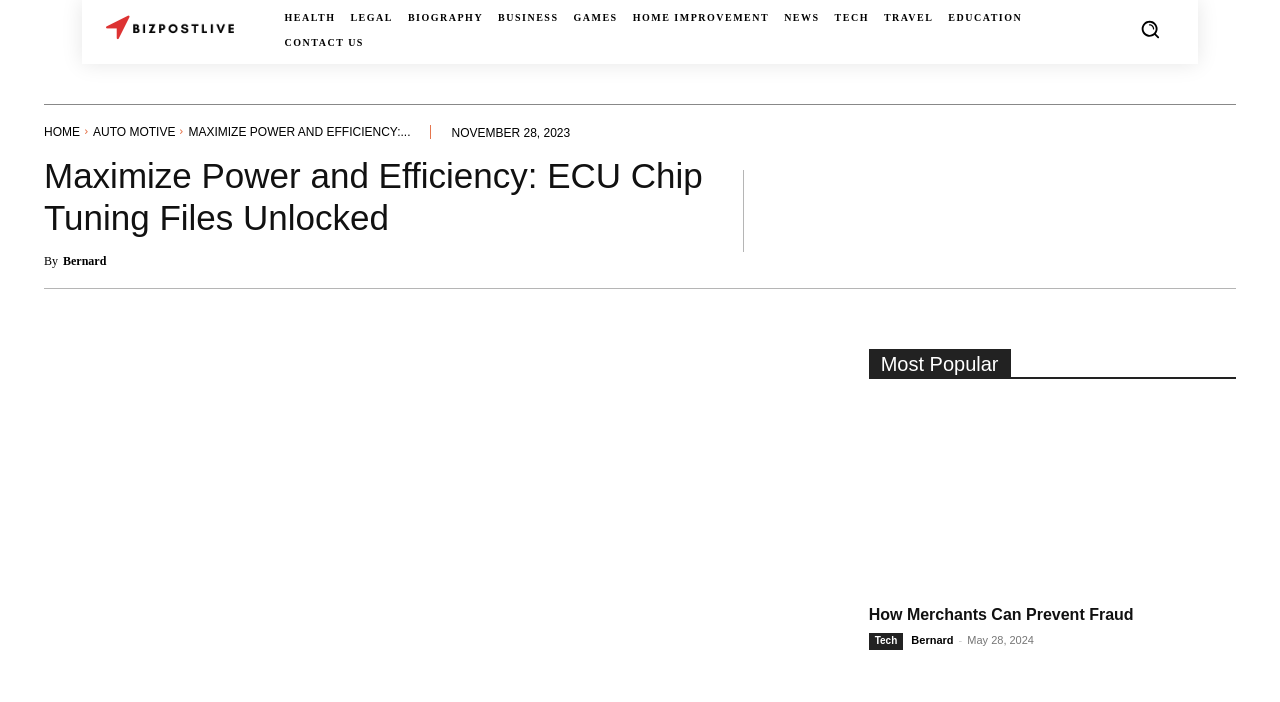Could you provide the bounding box coordinates for the portion of the screen to click to complete this instruction: "Click the logo"?

[0.083, 0.017, 0.185, 0.067]